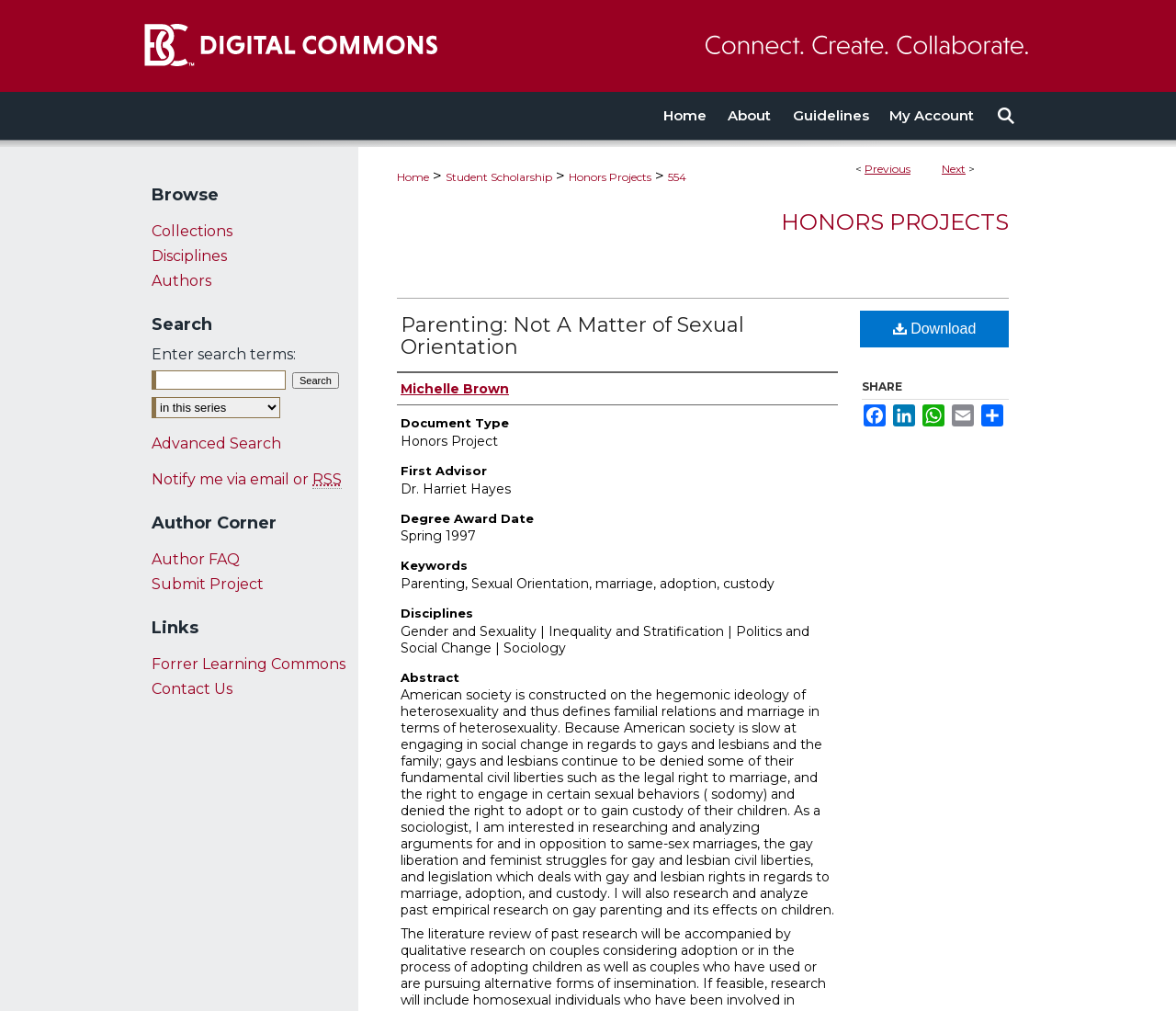What is the degree award date of the honors project?
Using the image, respond with a single word or phrase.

Spring 1997